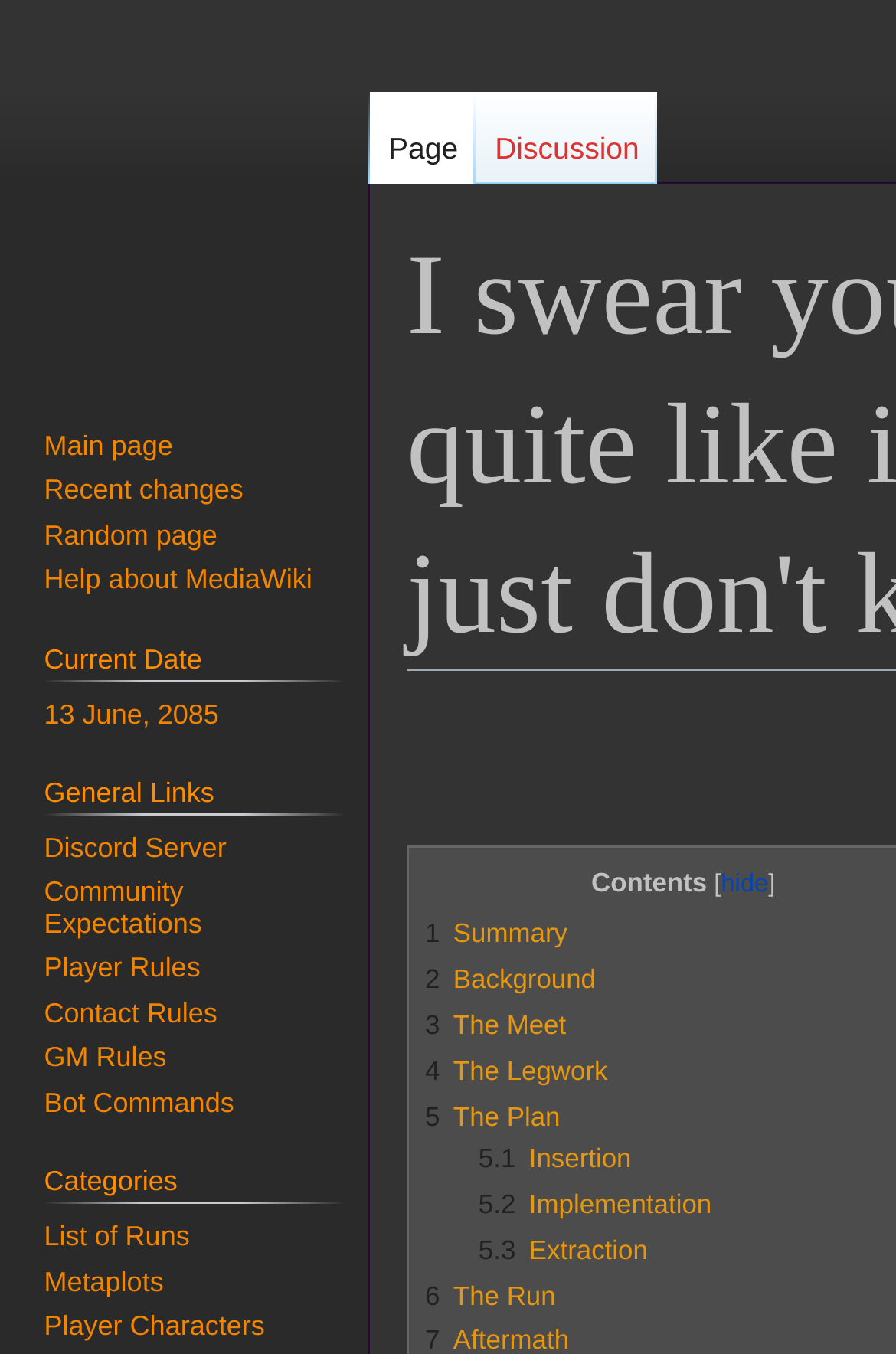Illustrate the webpage's structure and main components comprehensively.

This webpage appears to be a wiki page for a fictional setting called ShadowHaven Reloaded. The page has a navigation menu at the top, with links to jump to navigation and search. Below the navigation menu, there is a button to hide or show something, but its exact function is unclear.

The main content of the page is divided into sections, with headings and links to different parts of the content. The first section is titled "Contents" and has links to various subheadings, including "Summary", "Background", "The Meet", "The Legwork", "The Plan", and "The Run". Each of these subheadings has further links to more specific topics, such as "Insertion", "Implementation", and "Extraction" under "The Plan".

To the left of the main content, there are several navigation menus. One menu is labeled "Namespaces" and has links to "Page" and "Discussion". Another menu is labeled "Navigation" and has links to the main page, recent changes, a random page, and help about MediaWiki. There is also a menu labeled "Current Date" that displays the current date, June 13, 2085.

Below the navigation menus, there is a section labeled "General Links" that has links to various resources, including a Discord server, community expectations, player rules, contact rules, GM rules, and bot commands. Finally, there is a section labeled "Categories" that has links to lists of runs, metaplots, and player characters.

Overall, the page appears to be a hub for information about the ShadowHaven Reloaded setting, with links to various resources and content related to the setting.